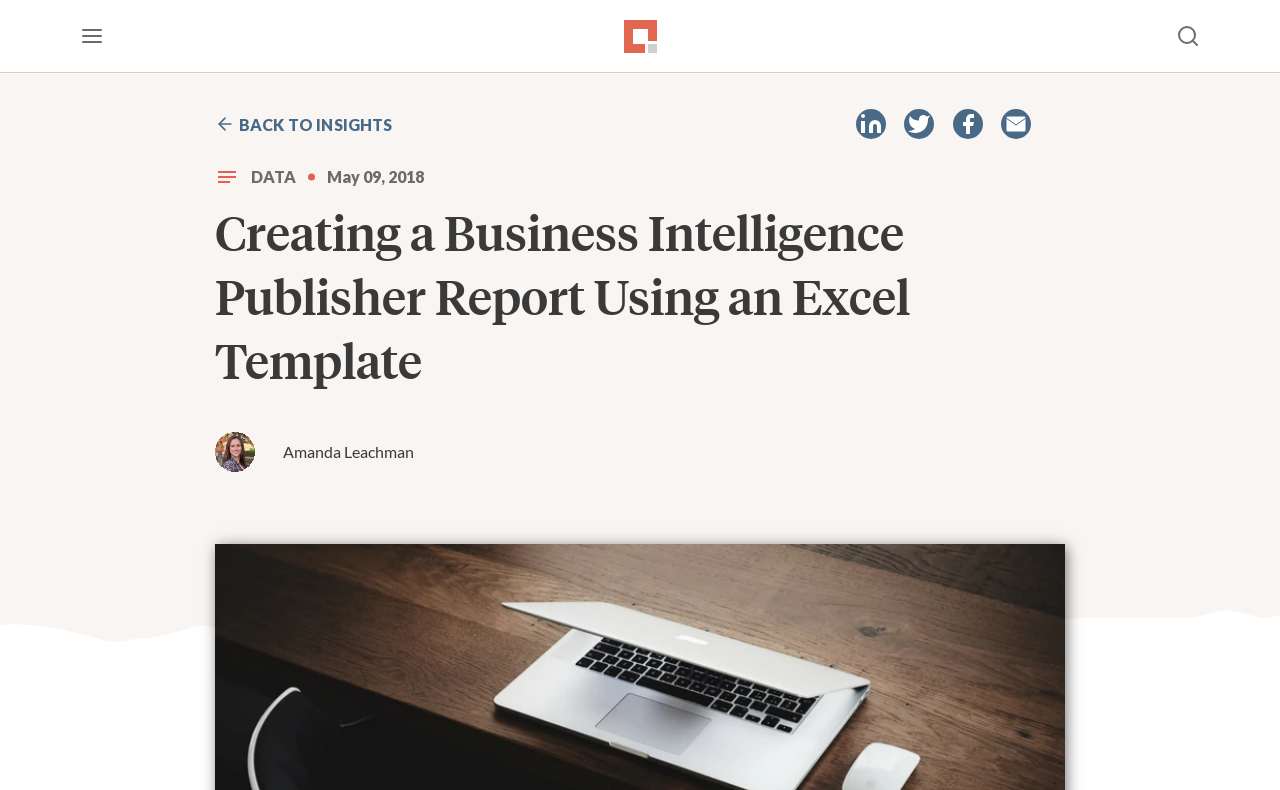Identify the bounding box for the UI element described as: "Credera Logo". Ensure the coordinates are four float numbers between 0 and 1, formatted as [left, top, right, bottom].

[0.487, 0.025, 0.513, 0.066]